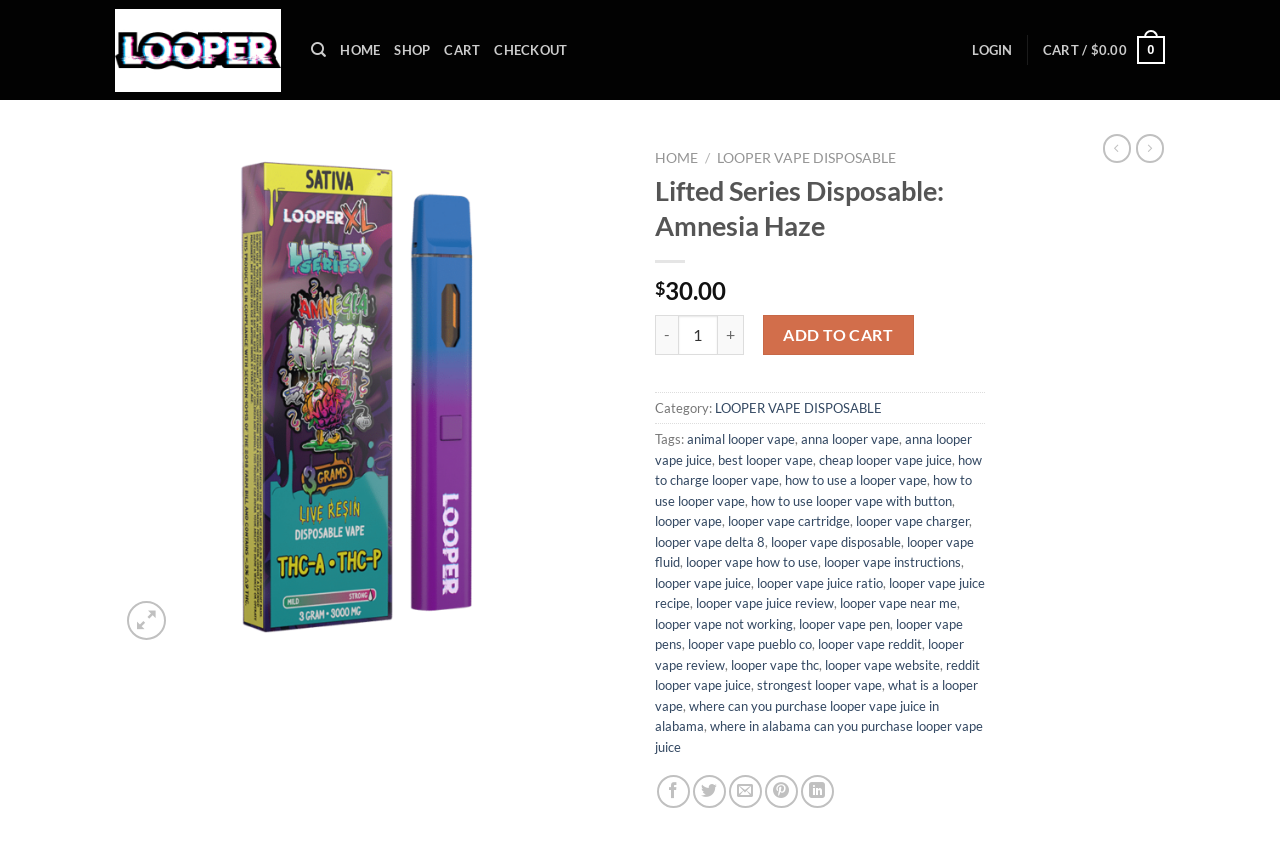How can I add the vape product to my cart? Based on the image, give a response in one word or a short phrase.

Click the 'ADD TO CART' button